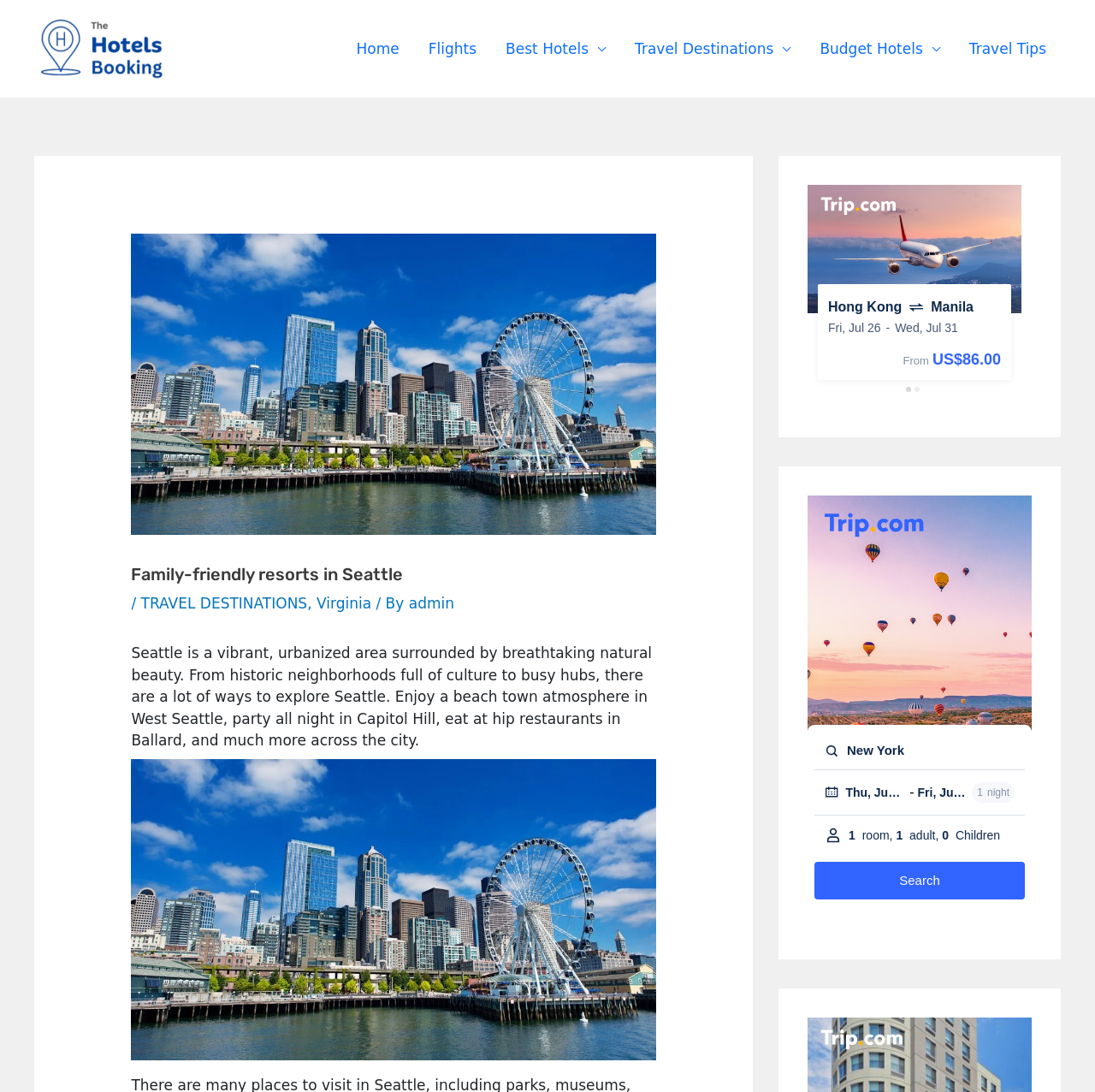Locate and provide the bounding box coordinates for the HTML element that matches this description: "Budget Hotels".

[0.735, 0.017, 0.872, 0.072]